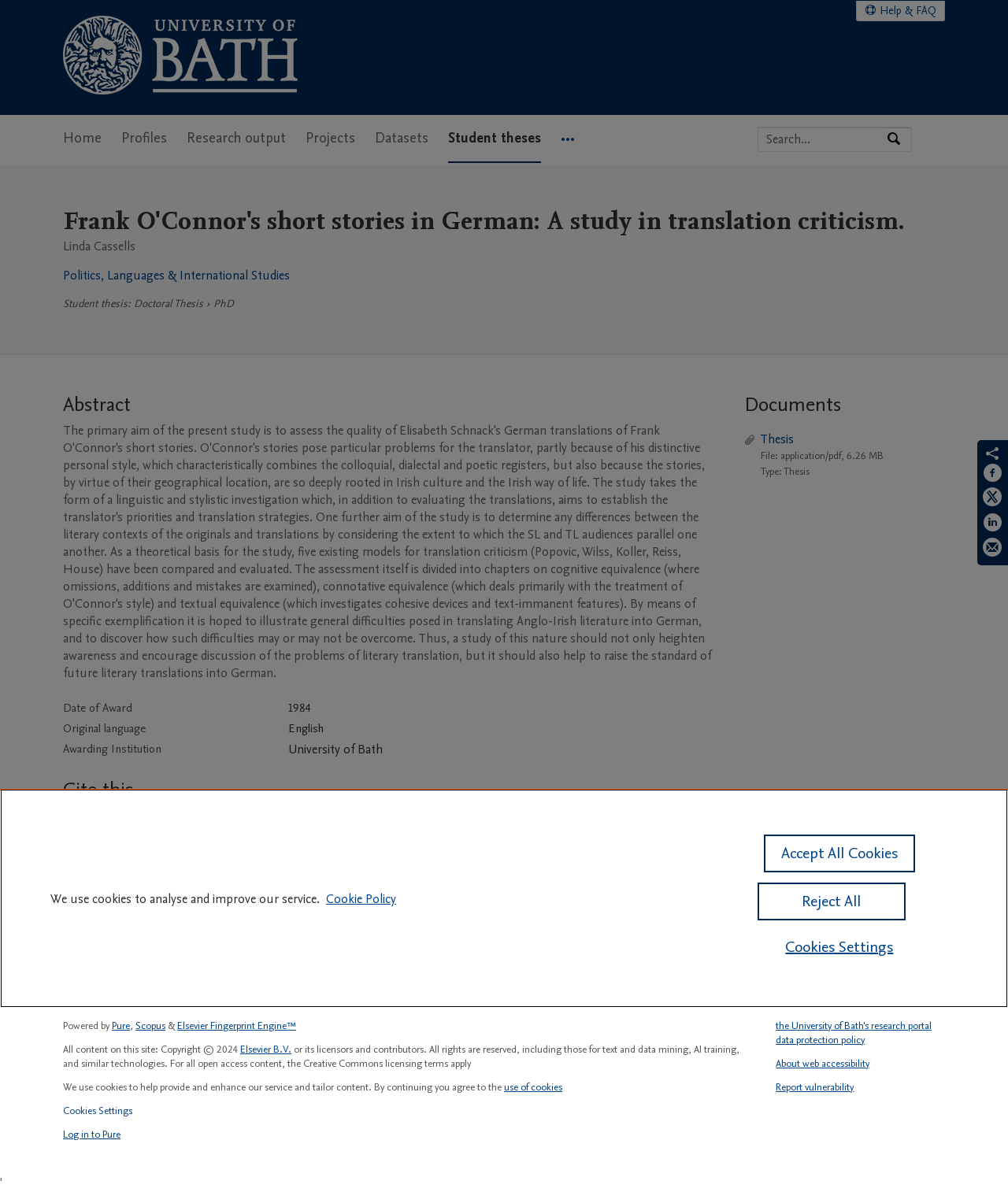Can you locate the main headline on this webpage and provide its text content?

Frank O'Connor's short stories in German: A study in translation criticism.